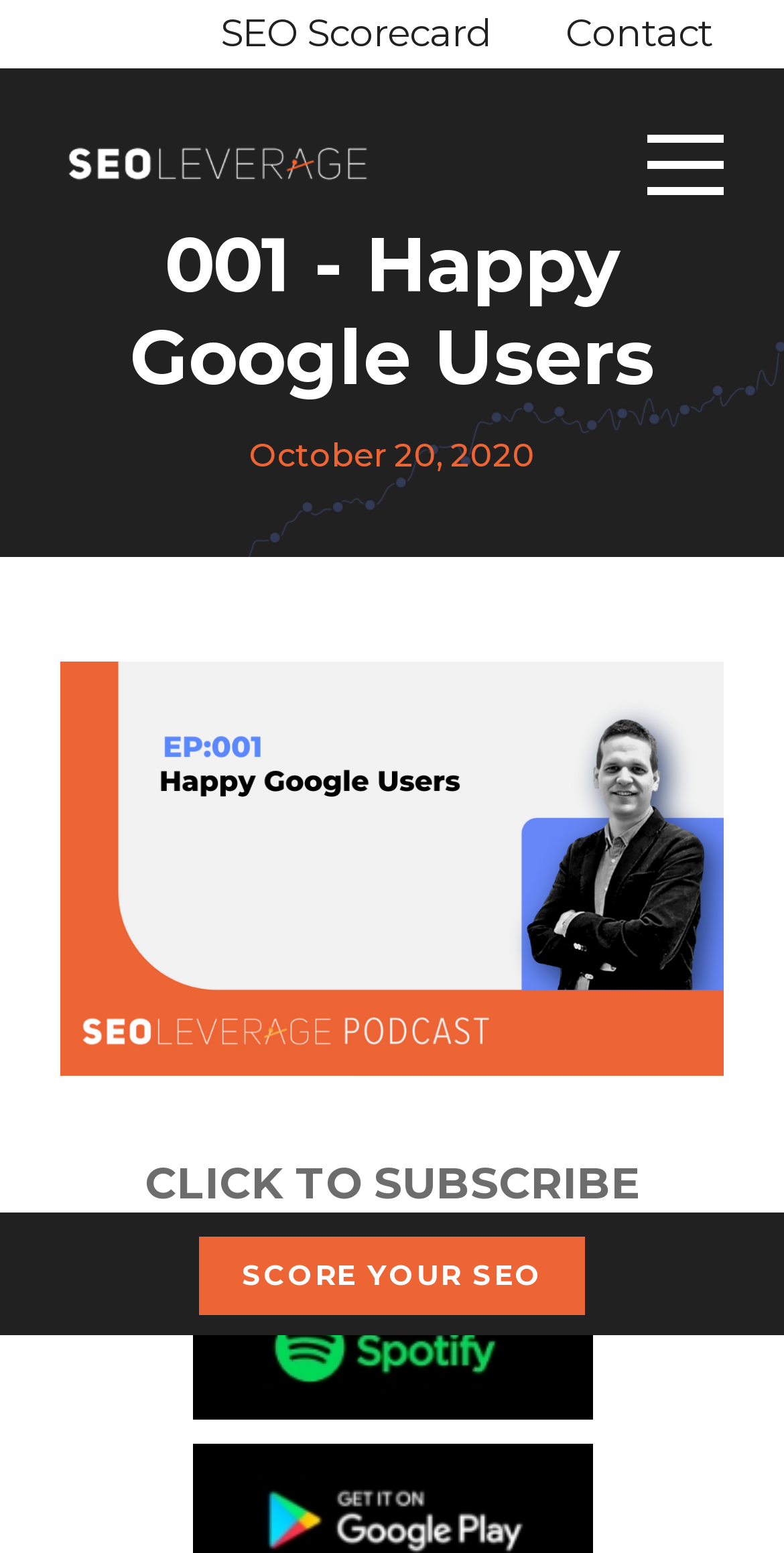Based on the element description "alt="spotify button"", predict the bounding box coordinates of the UI element.

[0.245, 0.815, 0.755, 0.915]